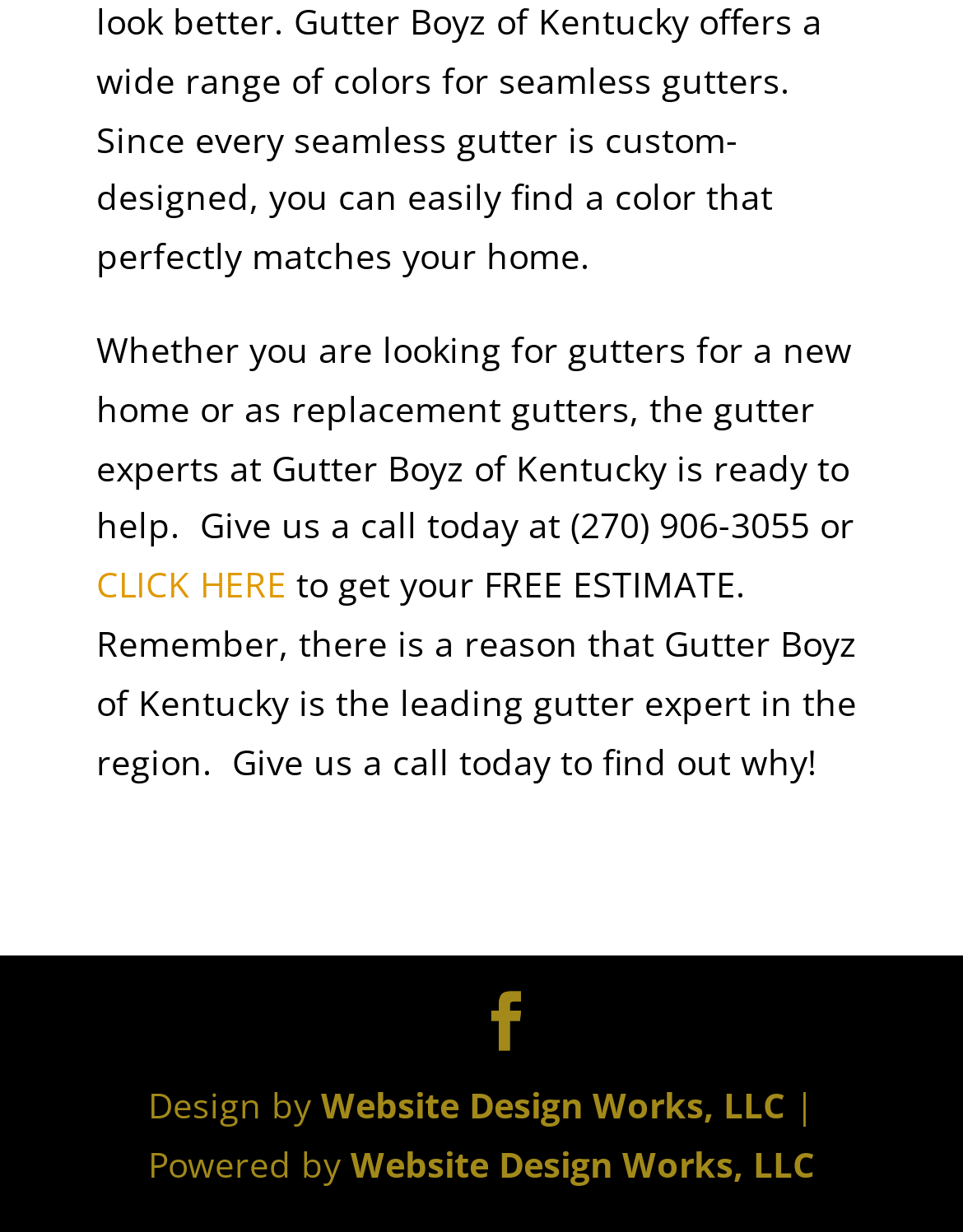Please study the image and answer the question comprehensively:
What is the purpose of the 'CLICK HERE' link?

The 'CLICK HERE' link is placed next to the text 'to get your FREE ESTIMATE', implying that clicking the link will allow users to get a free estimate.